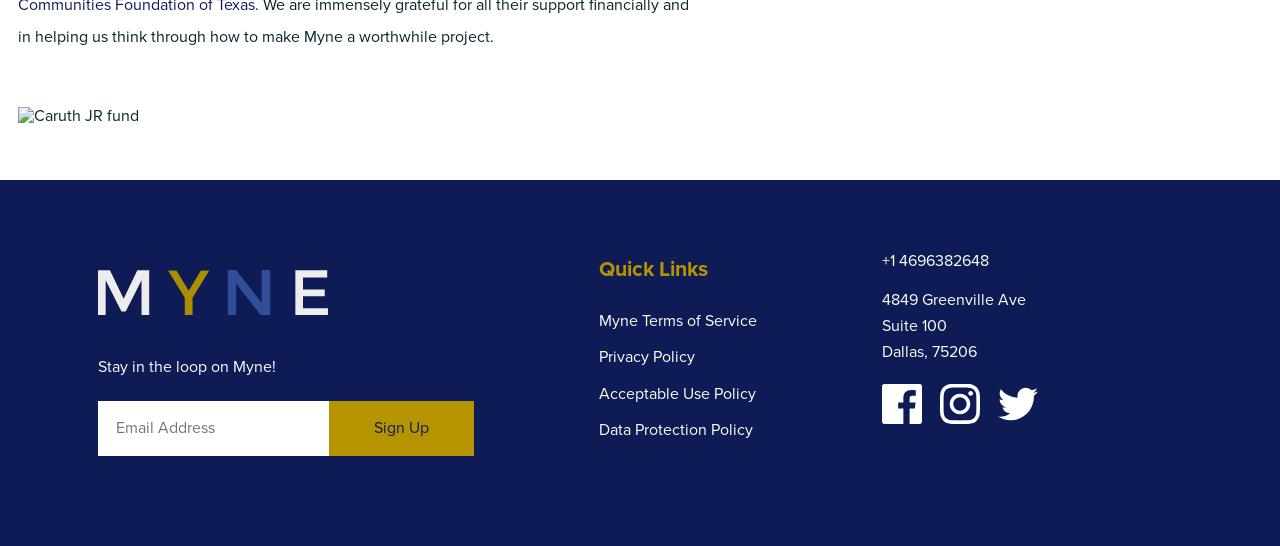What social media platforms does the organization have?
From the screenshot, provide a brief answer in one word or phrase.

Facebook, Instagram, Twitter